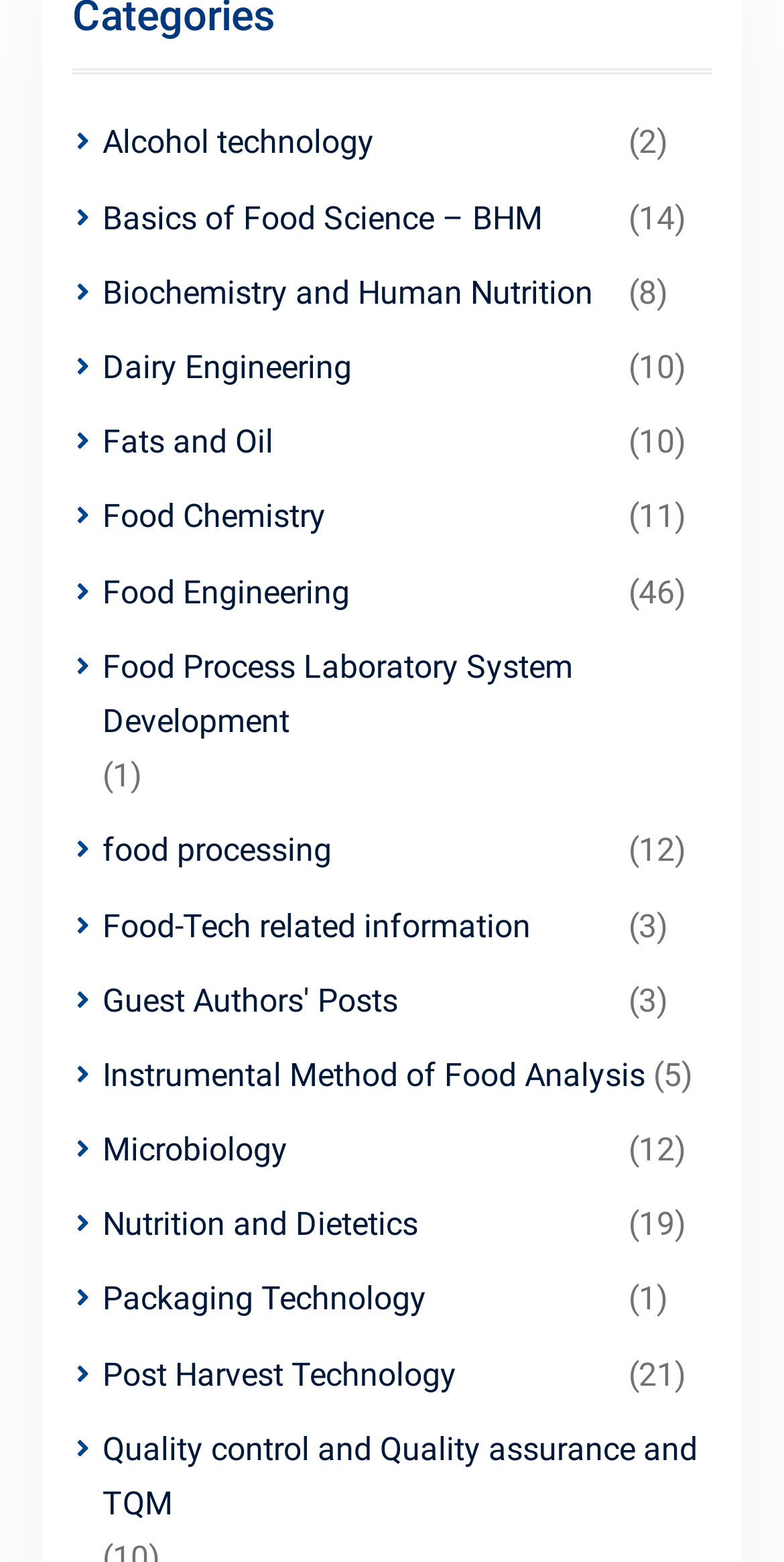What is the longest link text on this webpage?
Please answer using one word or phrase, based on the screenshot.

Quality control and Quality assurance and TQM